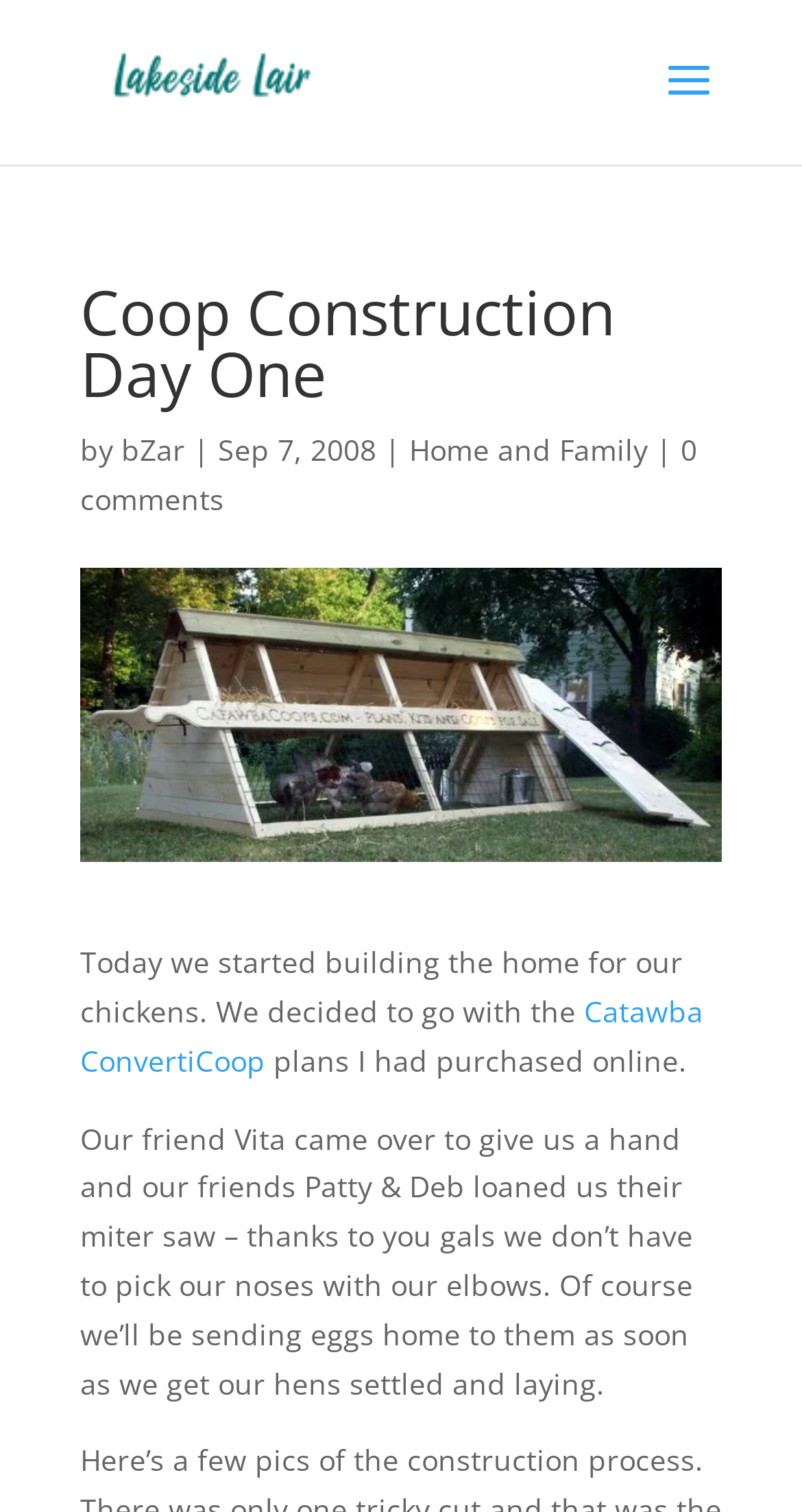What is the purpose of building the coop?
Please craft a detailed and exhaustive response to the question.

The purpose of building the coop can be inferred from the sentence 'Today we started building the home for our chickens', which implies that the coop is being built to house chickens.